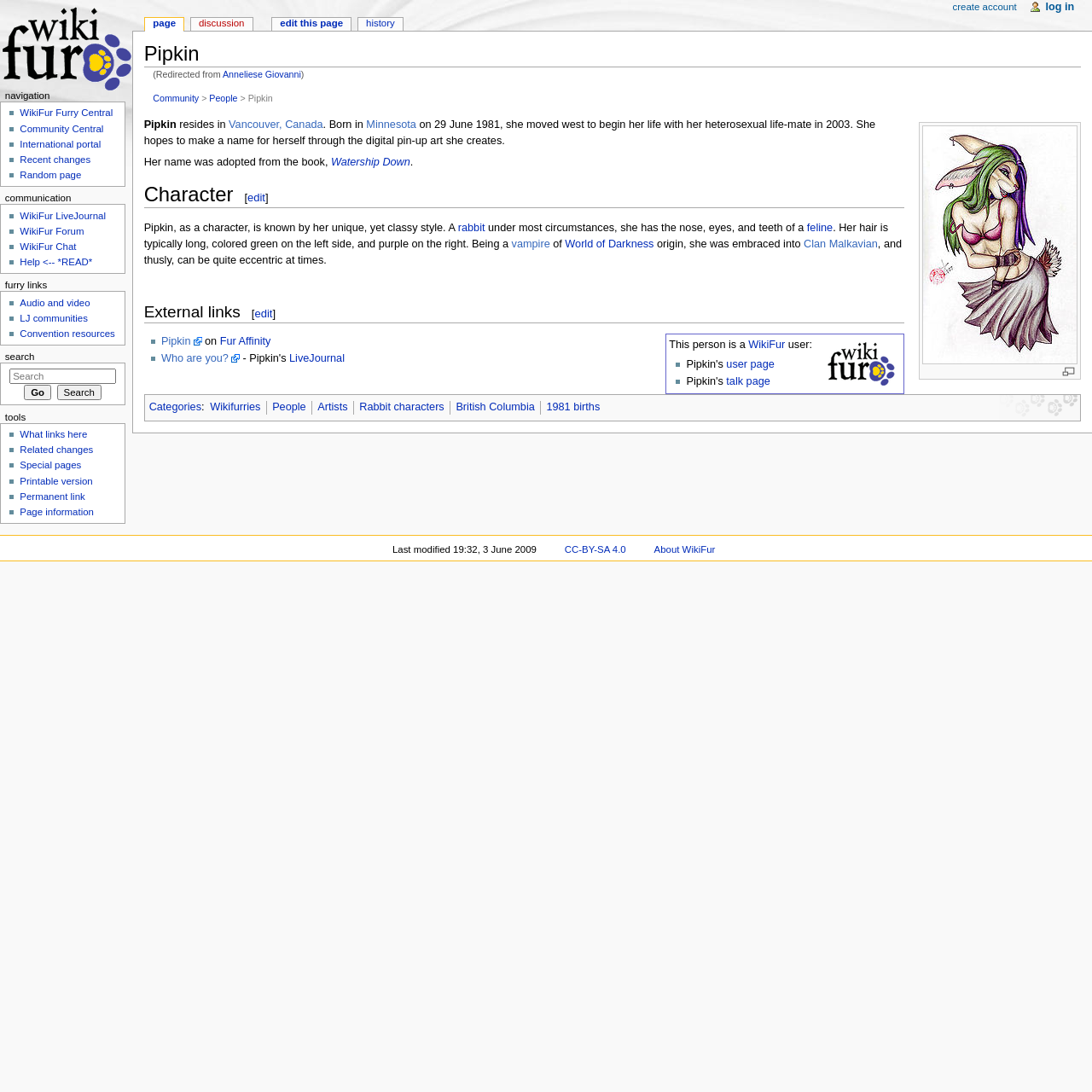Locate the bounding box coordinates of the clickable area needed to fulfill the instruction: "Visit the main page".

[0.0, 0.002, 0.121, 0.083]